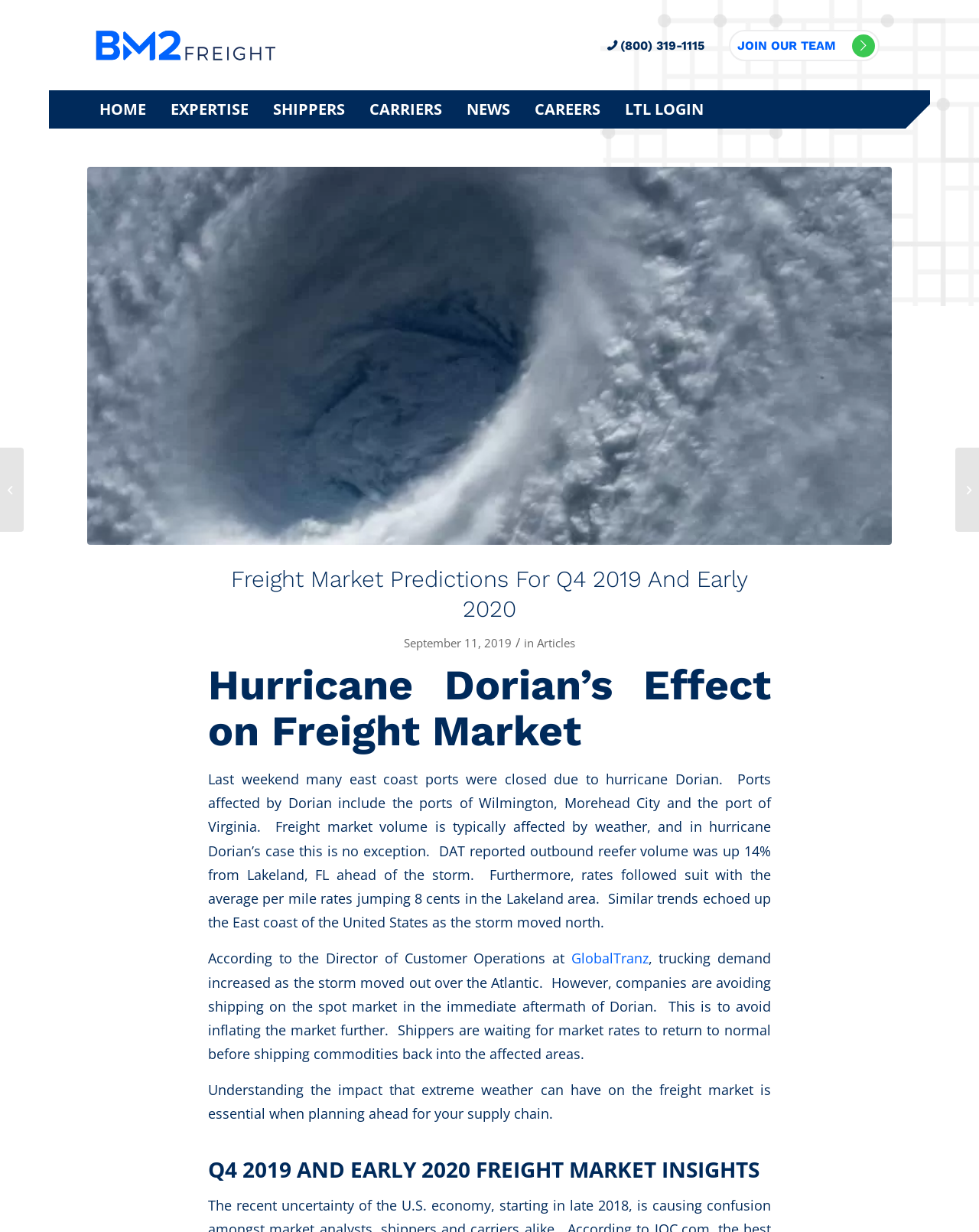Identify the bounding box coordinates of the region that needs to be clicked to carry out this instruction: "Click the logo to go to the homepage". Provide these coordinates as four float numbers ranging from 0 to 1, i.e., [left, top, right, bottom].

[0.089, 0.0, 0.29, 0.073]